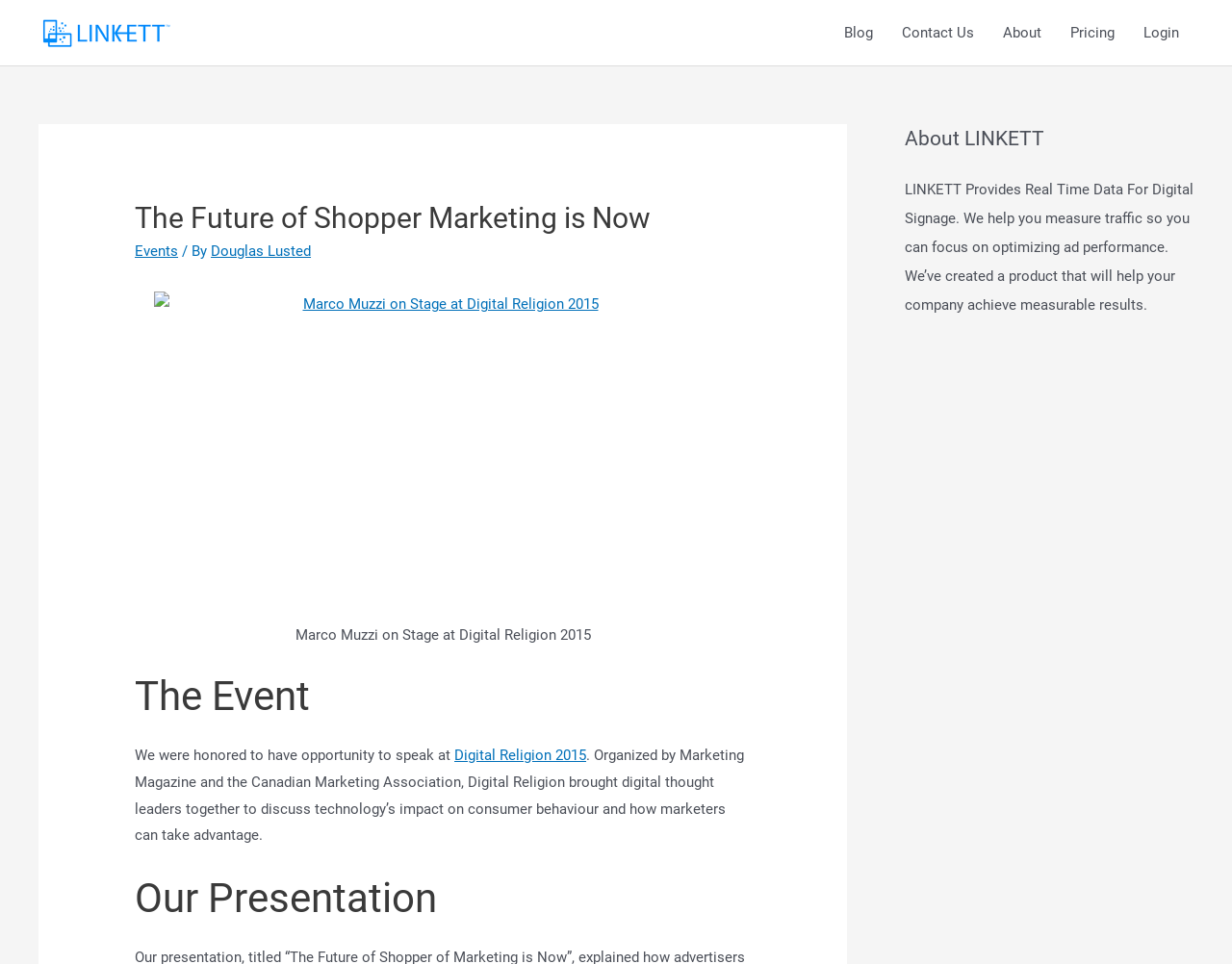Determine the main heading of the webpage and generate its text.

The Future of Shopper Marketing is Now